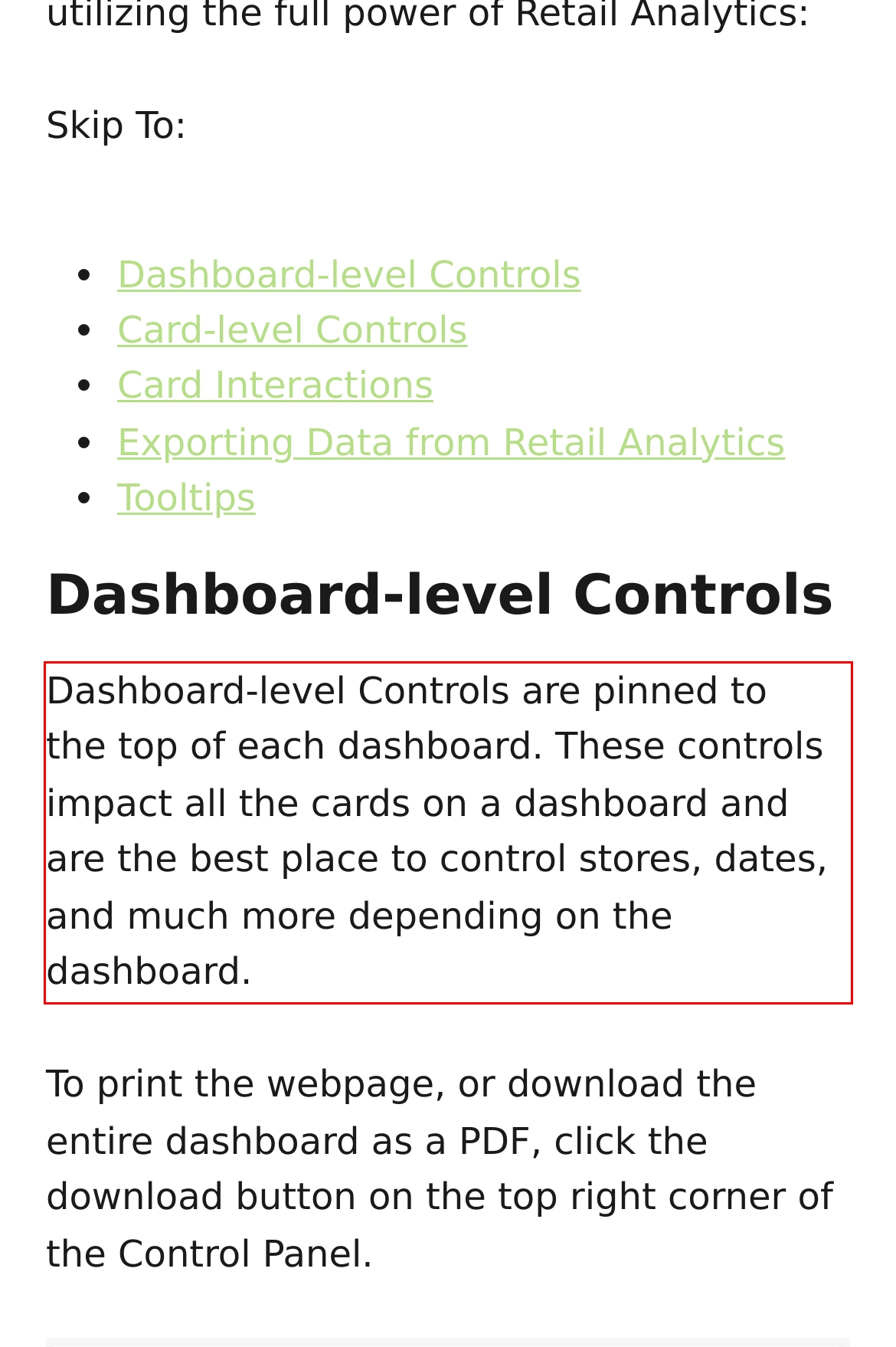Using the provided screenshot, read and generate the text content within the red-bordered area.

Dashboard-level Controls are pinned to the top of each dashboard. These controls impact all the cards on a dashboard and are the best place to control stores, dates, and much more depending on the dashboard.